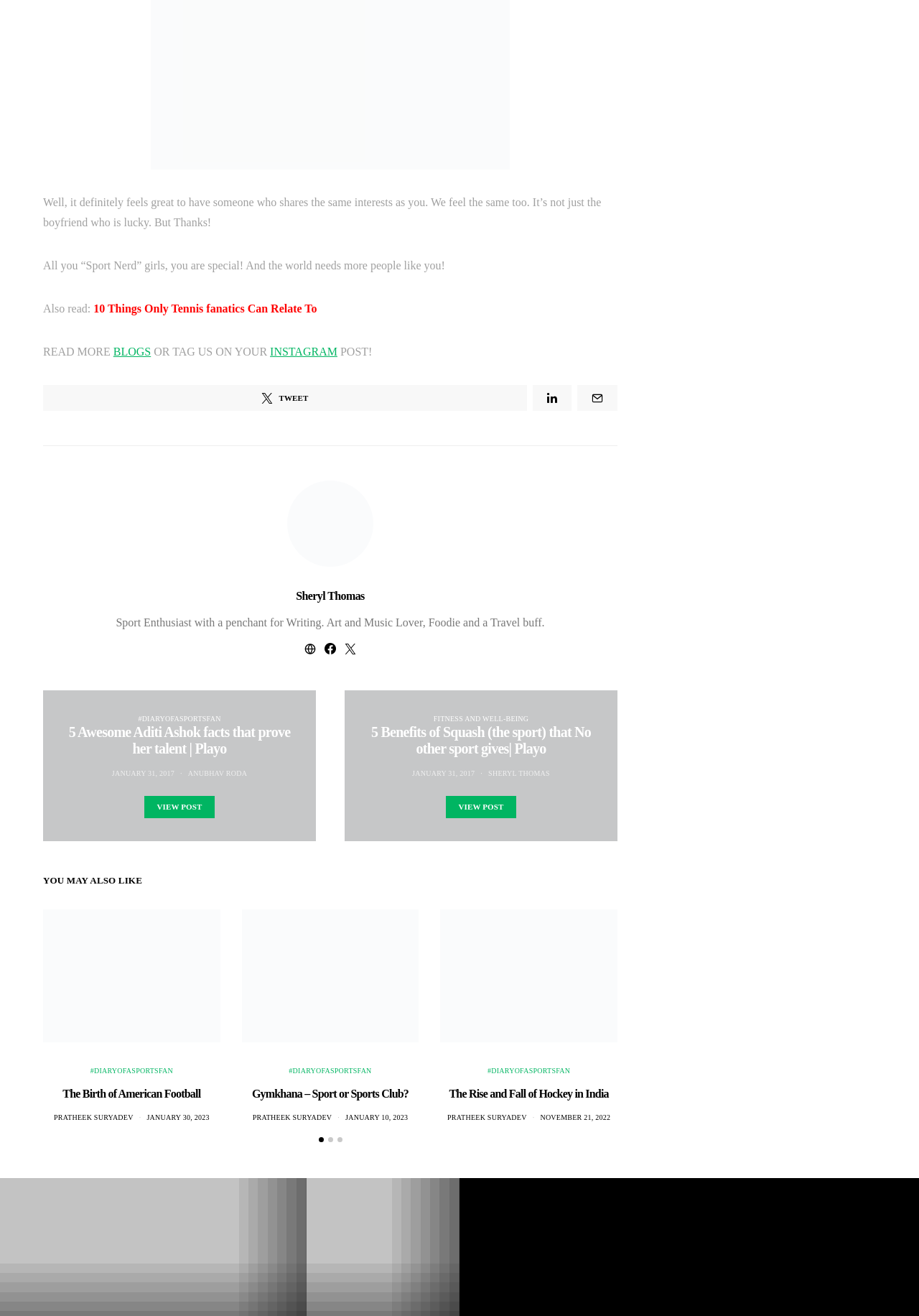Provide a brief response to the question below using one word or phrase:
What is the author of the first article?

Anubhav RODA